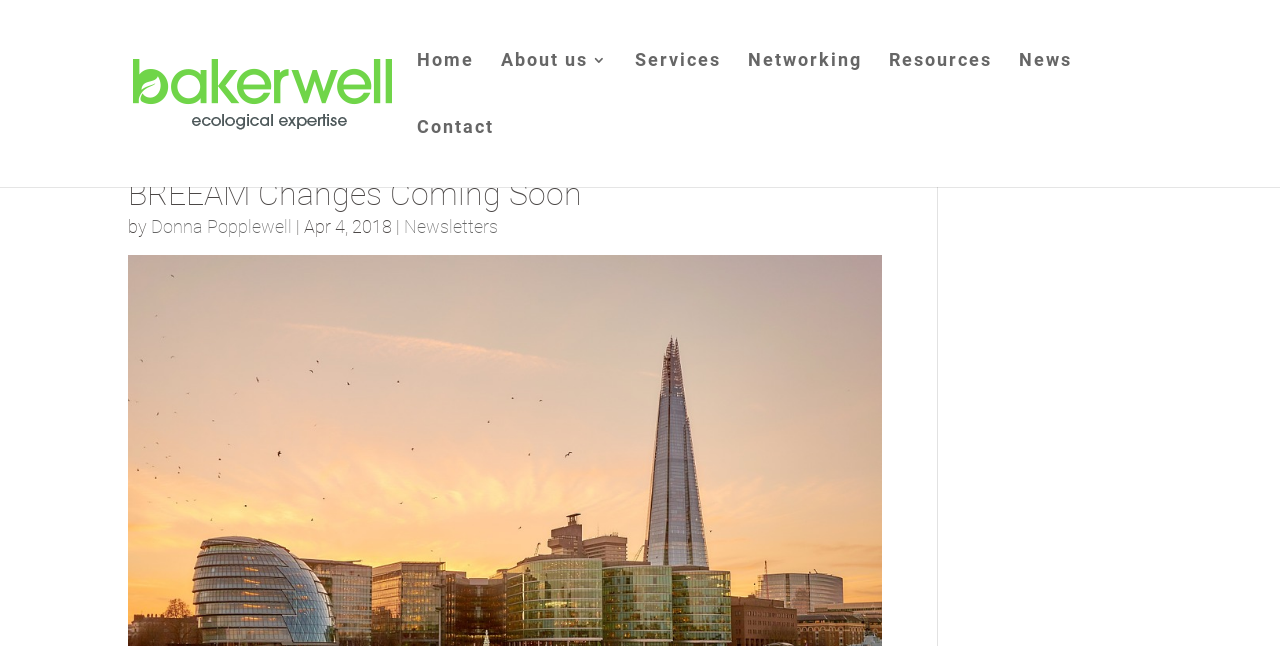Bounding box coordinates are specified in the format (top-left x, top-left y, bottom-right x, bottom-right y). All values are floating point numbers bounded between 0 and 1. Please provide the bounding box coordinate of the region this sentence describes: Home

[0.326, 0.082, 0.37, 0.186]